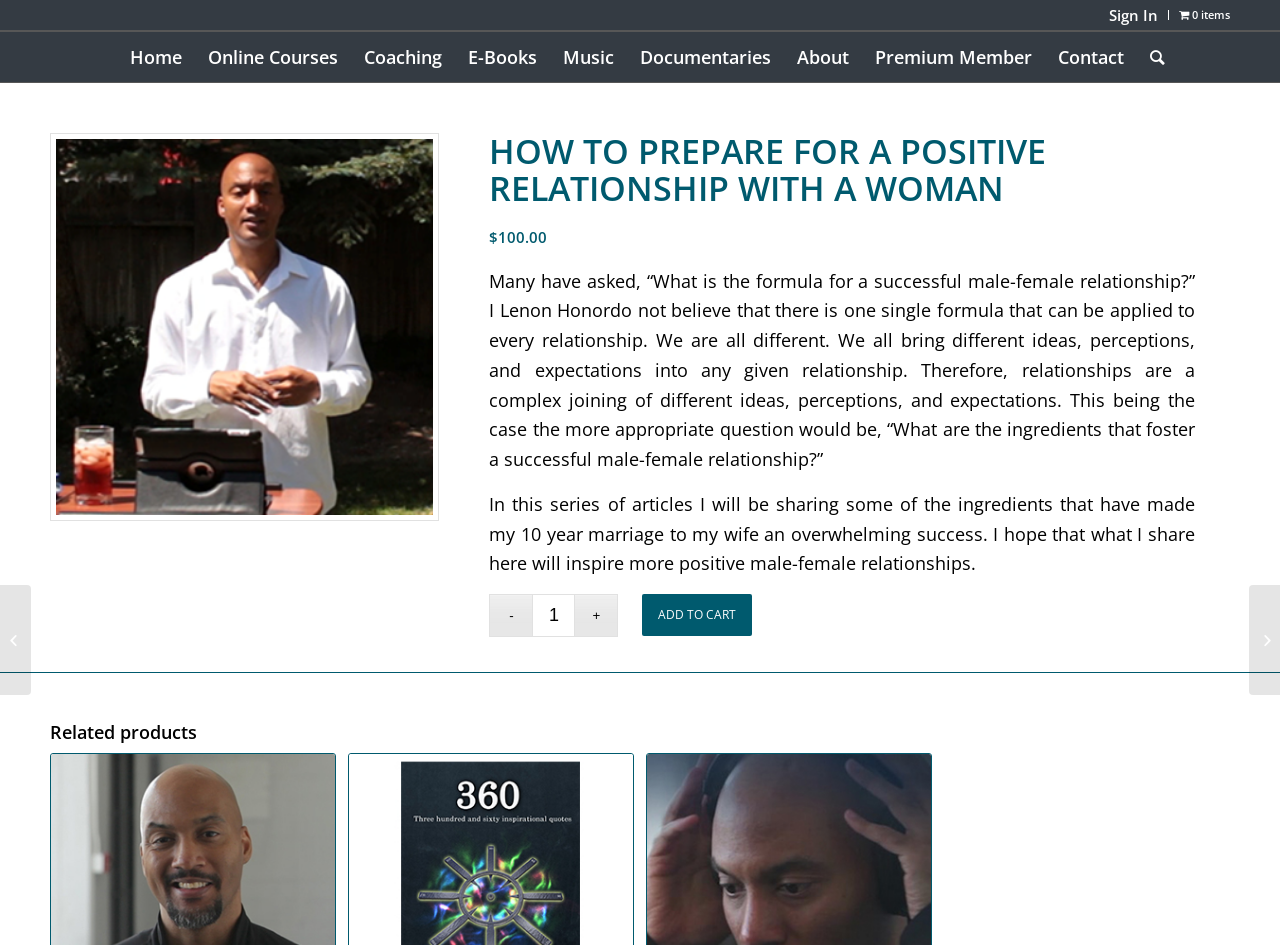Provide a brief response using a word or short phrase to this question:
What is the purpose of the 'ADD TO CART' button?

To add the article to cart